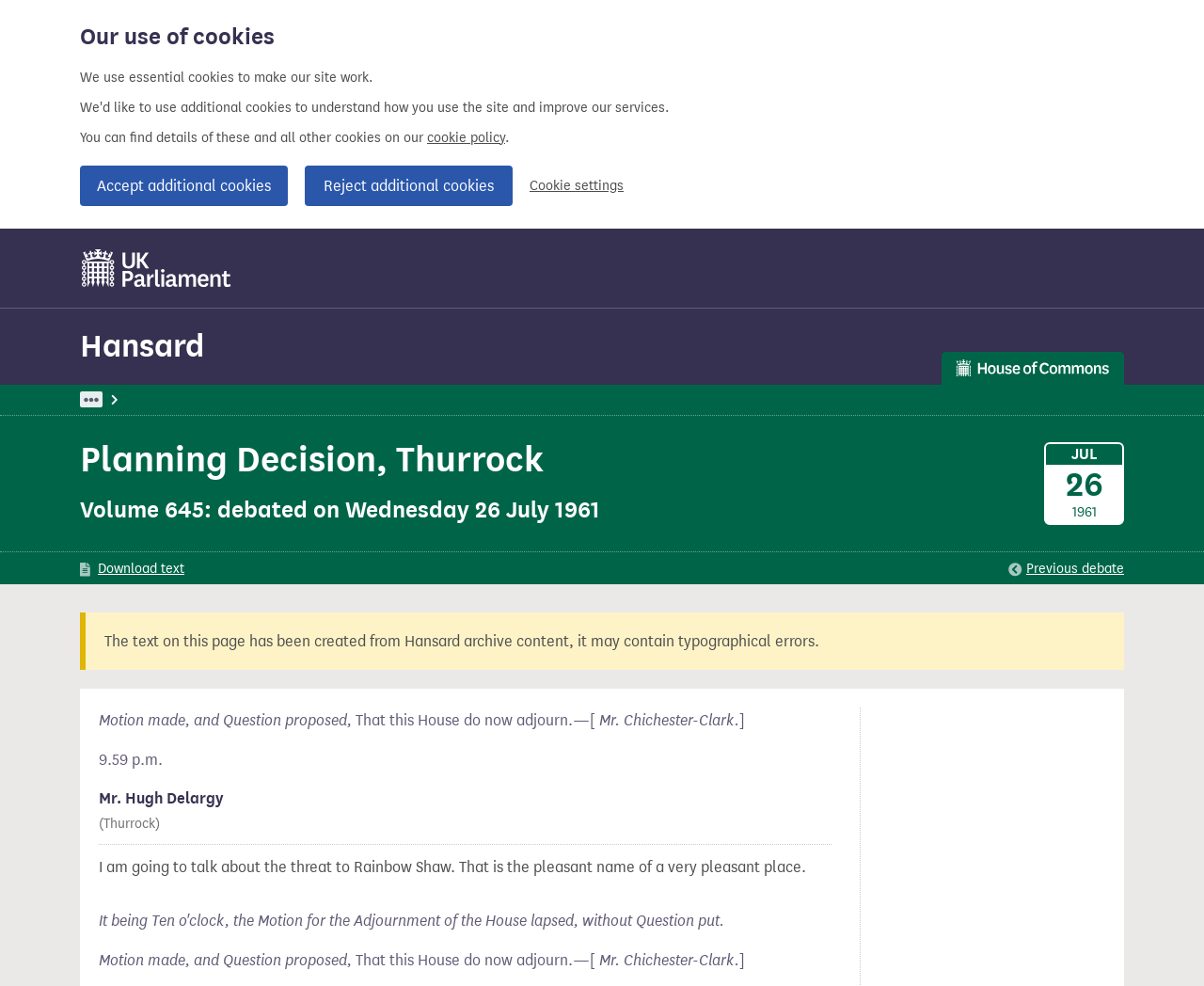Please find the bounding box coordinates of the element's region to be clicked to carry out this instruction: "Download text".

[0.066, 0.566, 0.153, 0.588]